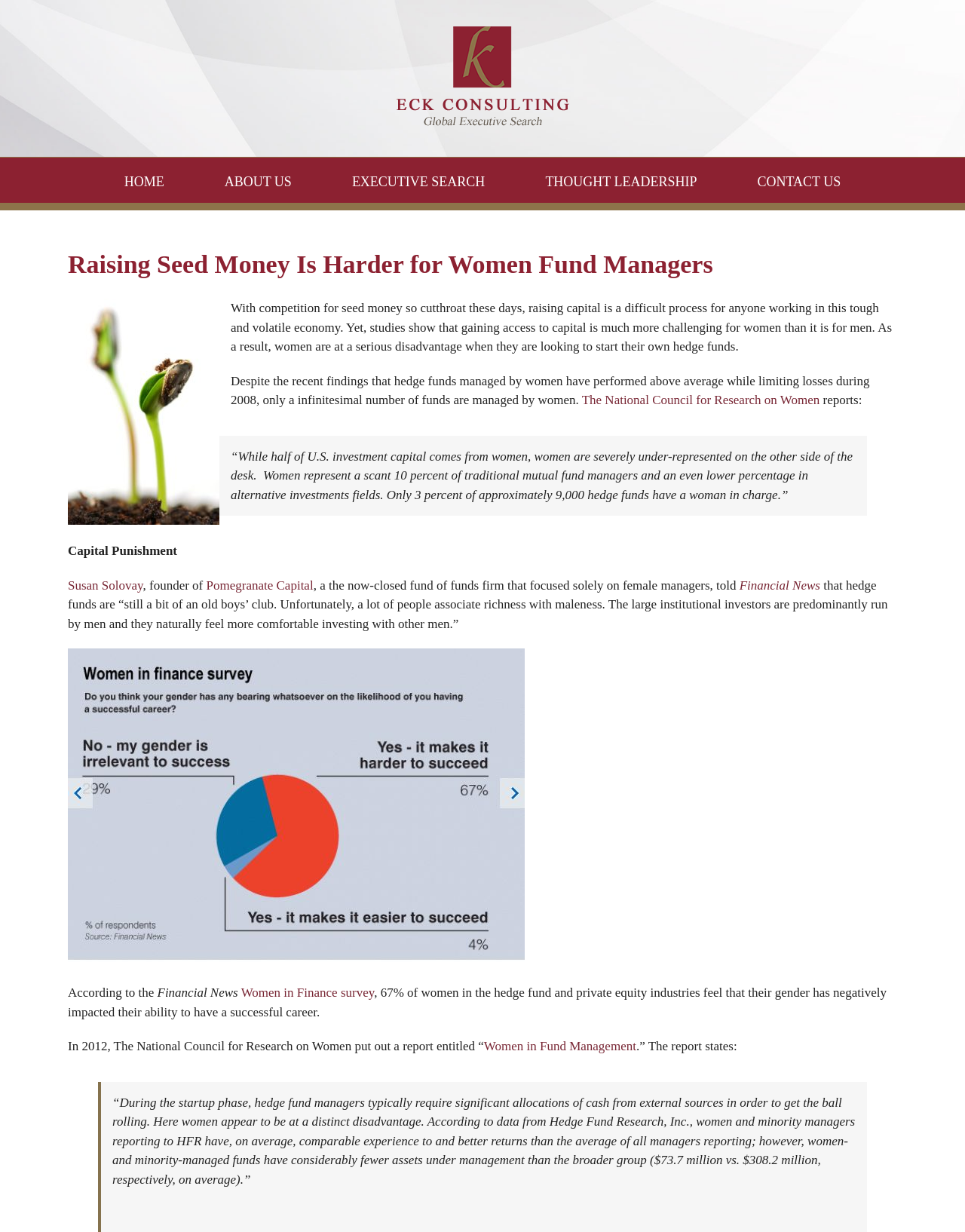What is the topic of the article?
Using the image as a reference, give a one-word or short phrase answer.

Raising seed money for women fund managers